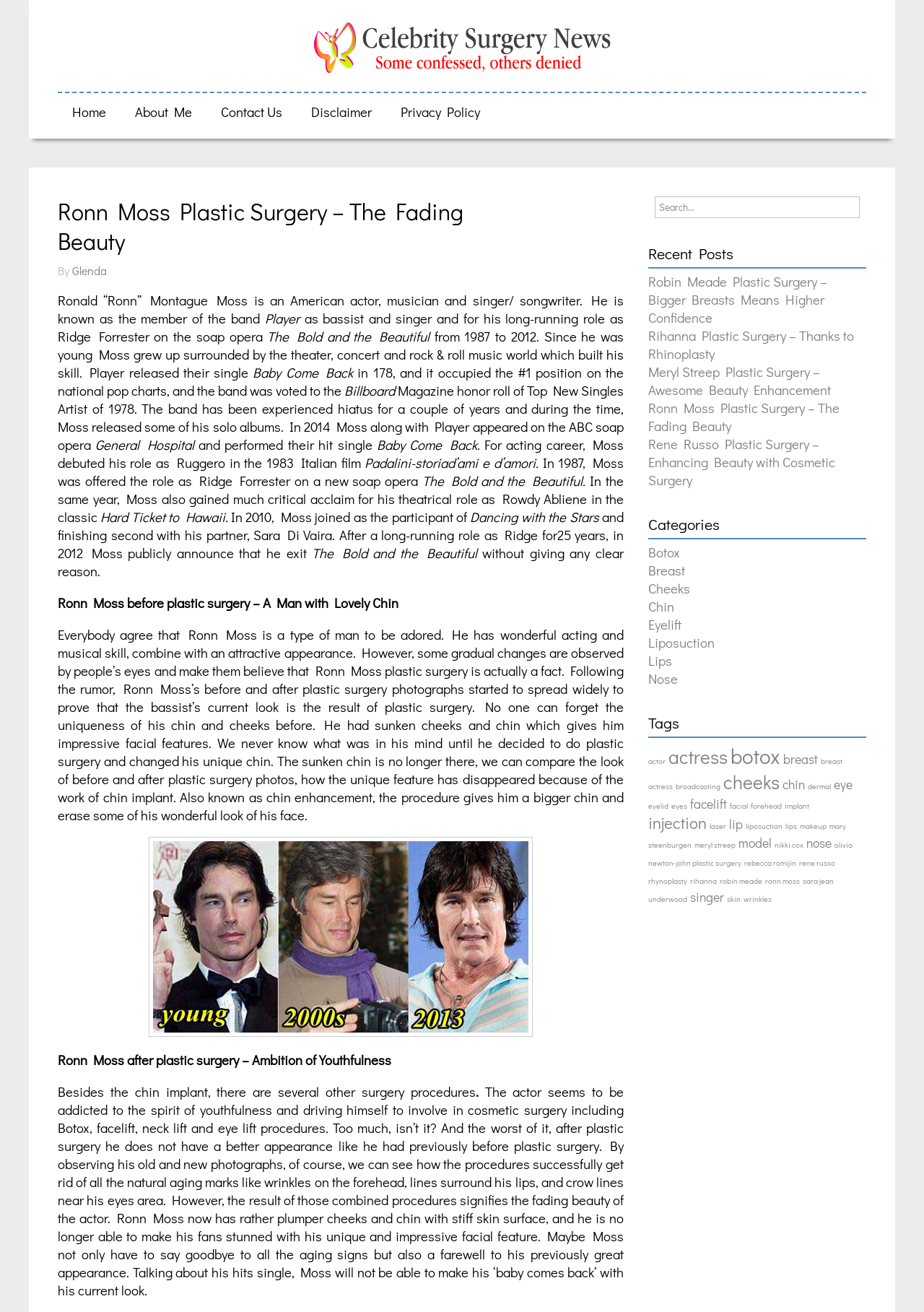Kindly determine the bounding box coordinates for the area that needs to be clicked to execute this instruction: "View Ronn Moss's before and after plastic surgery photos".

[0.161, 0.638, 0.577, 0.79]